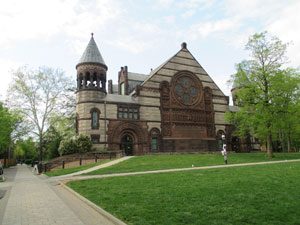Using the elements shown in the image, answer the question comprehensively: What does the cathedral represent?

According to the caption, the Princeton Cathedral represents both historical significance and aesthetic beauty, highlighting the university's commitment to preserving architectural heritage while fostering an environment of scholarly pursuit.